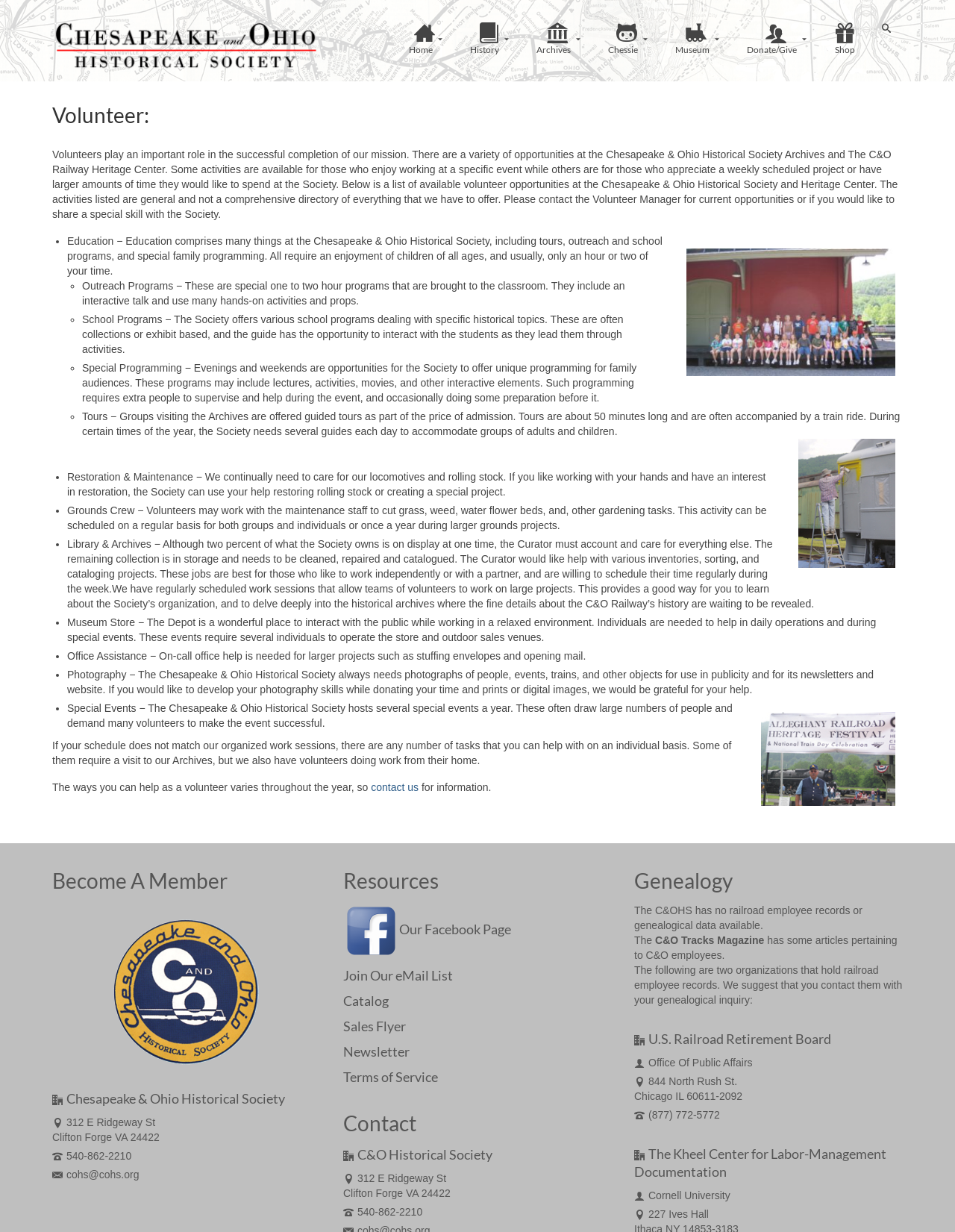Using the image as a reference, answer the following question in as much detail as possible:
Can the C&OHS provide genealogical data or railroad employee records?

According to the webpage, the C&OHS has no railroad employee records or genealogical data available, as stated in the 'Genealogy' section.